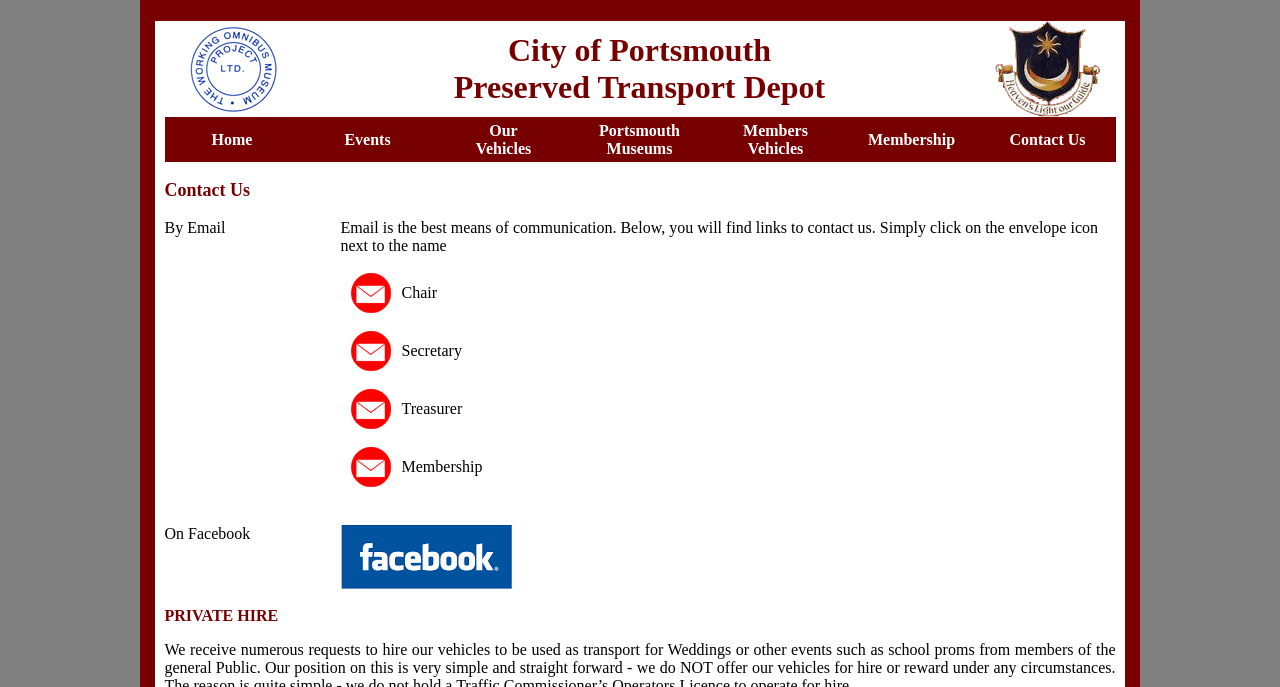What is the position of the Treasurer in the 'Contact Us' section?
Carefully analyze the image and provide a detailed answer to the question.

In the layout table containing the 'Contact Us' section, the Treasurer is mentioned in the third table row. Therefore, the answer is Treasurer.